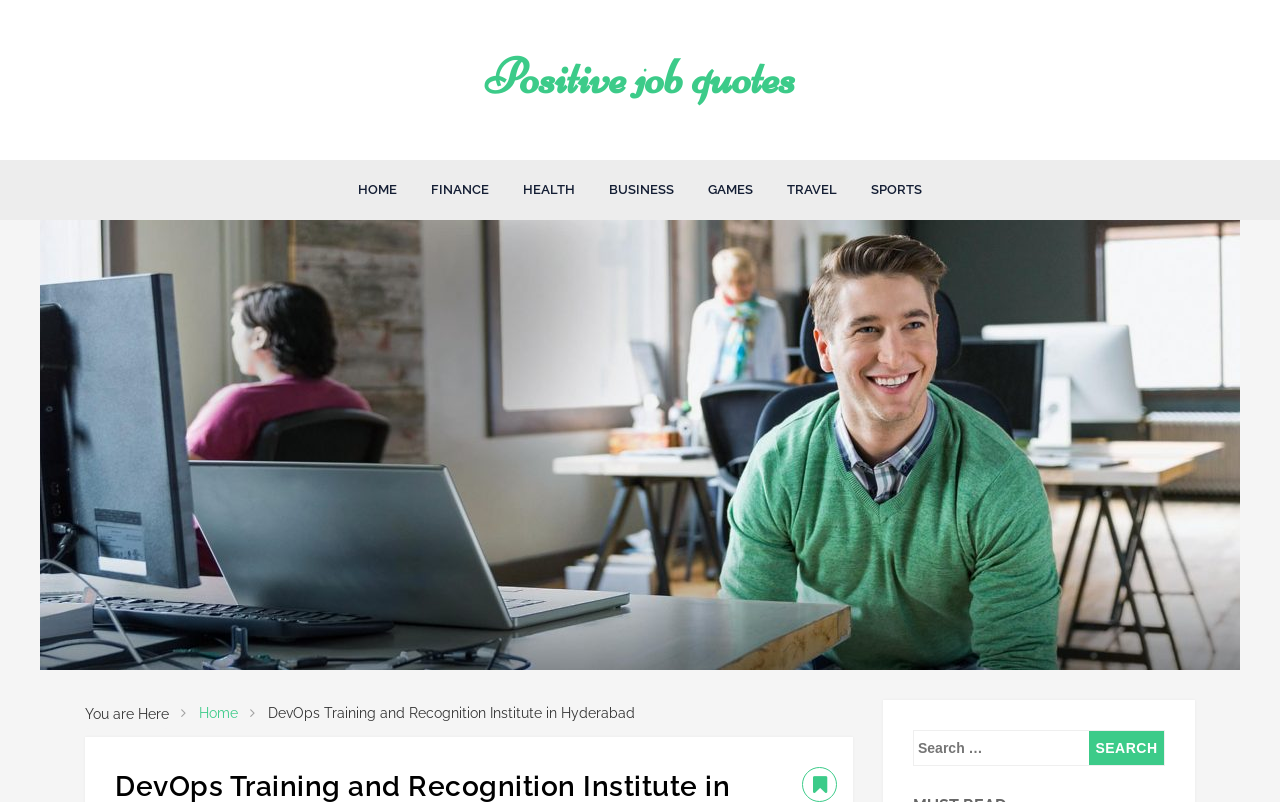What is the image description?
Please provide a single word or phrase as your answer based on the image.

Positive job quotes